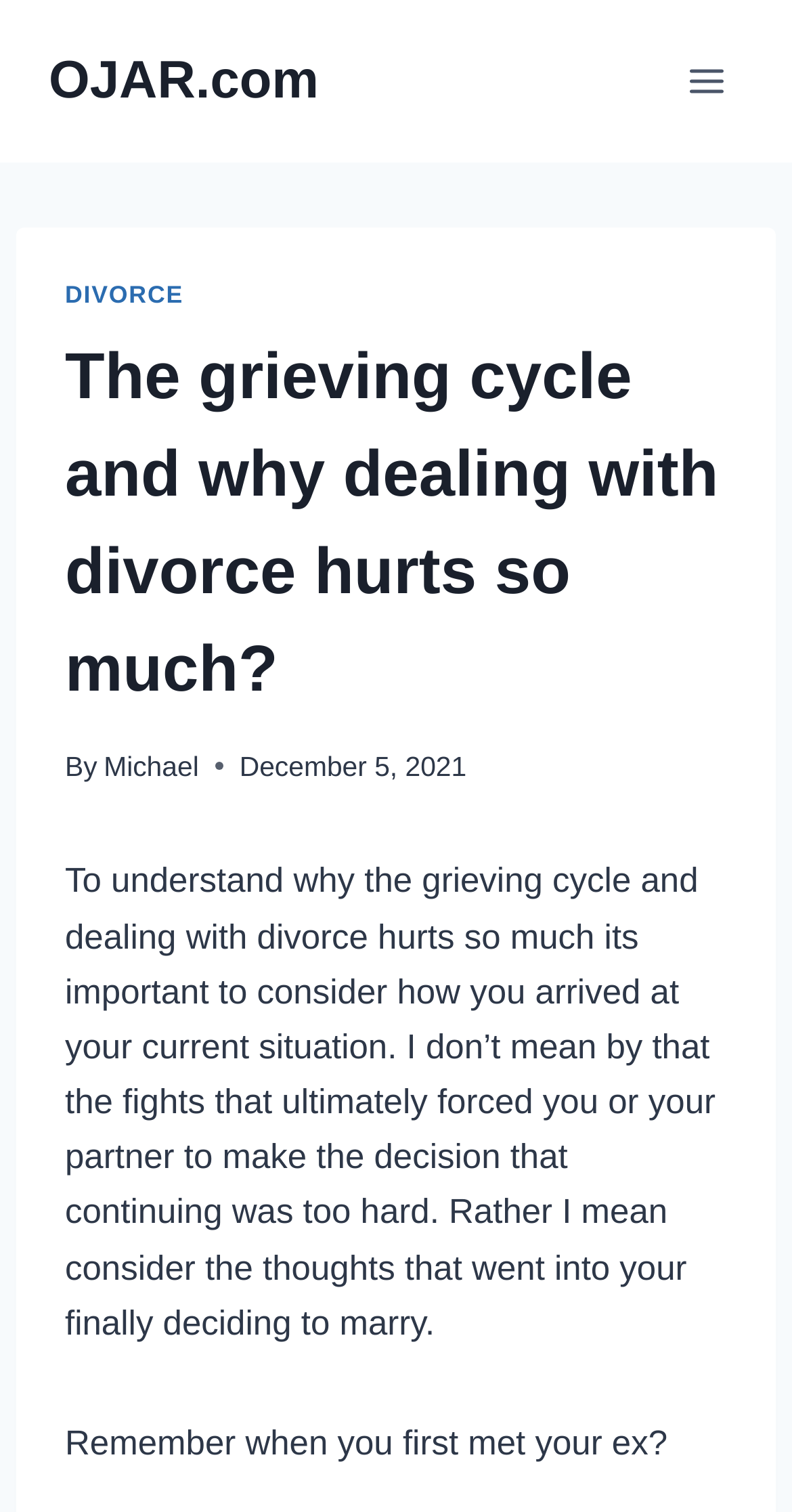What is the author of the current article?
Answer the question with a single word or phrase, referring to the image.

Michael